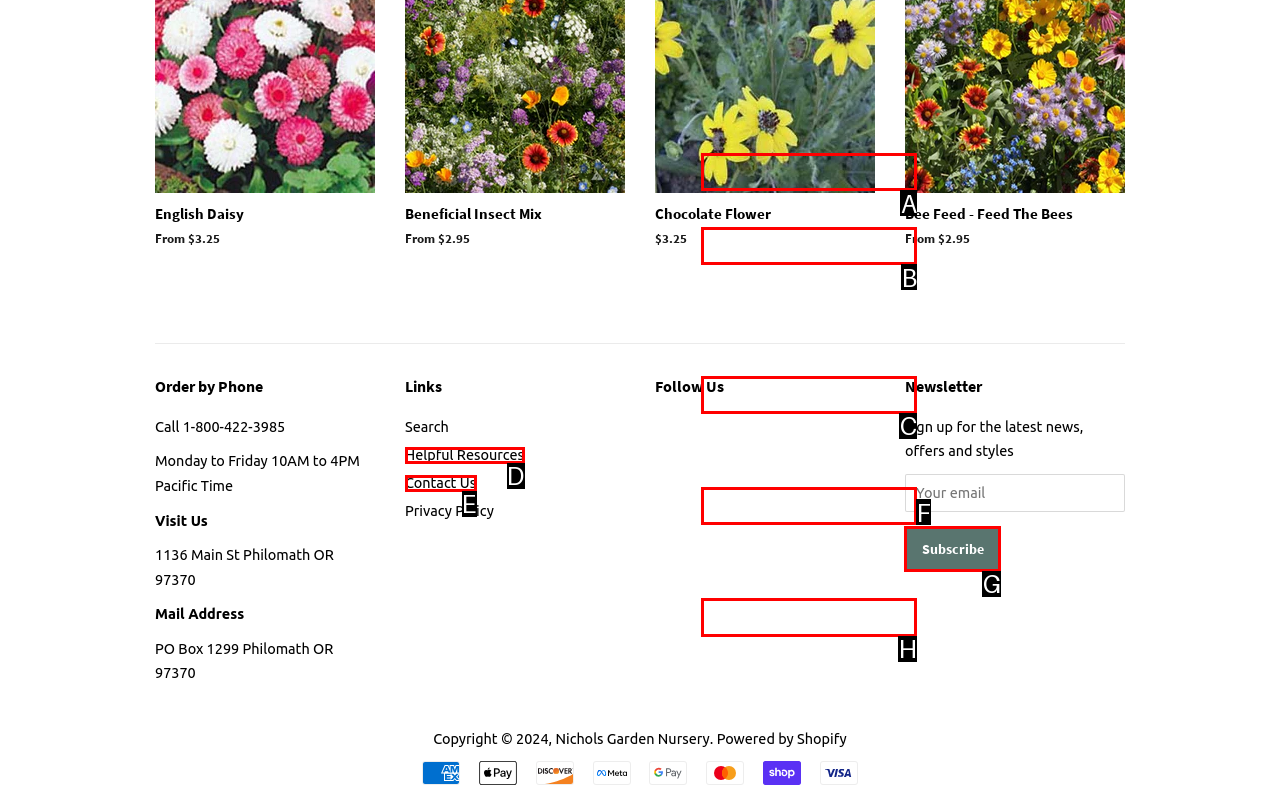Identify the correct UI element to click for this instruction: Subscribe to the newsletter
Respond with the appropriate option's letter from the provided choices directly.

G